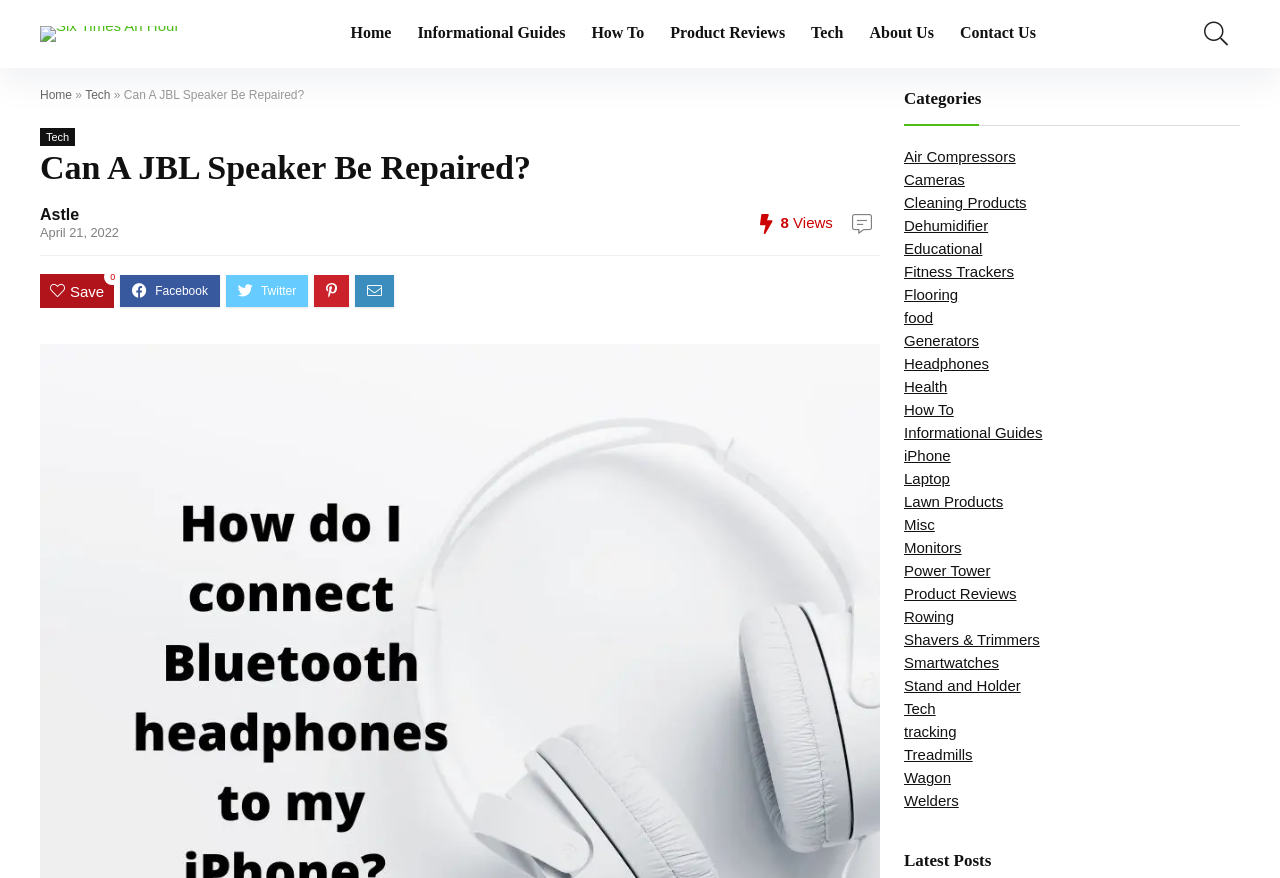Can you find the bounding box coordinates for the element to click on to achieve the instruction: "Click on the 'Home' link"?

[0.264, 0.017, 0.316, 0.06]